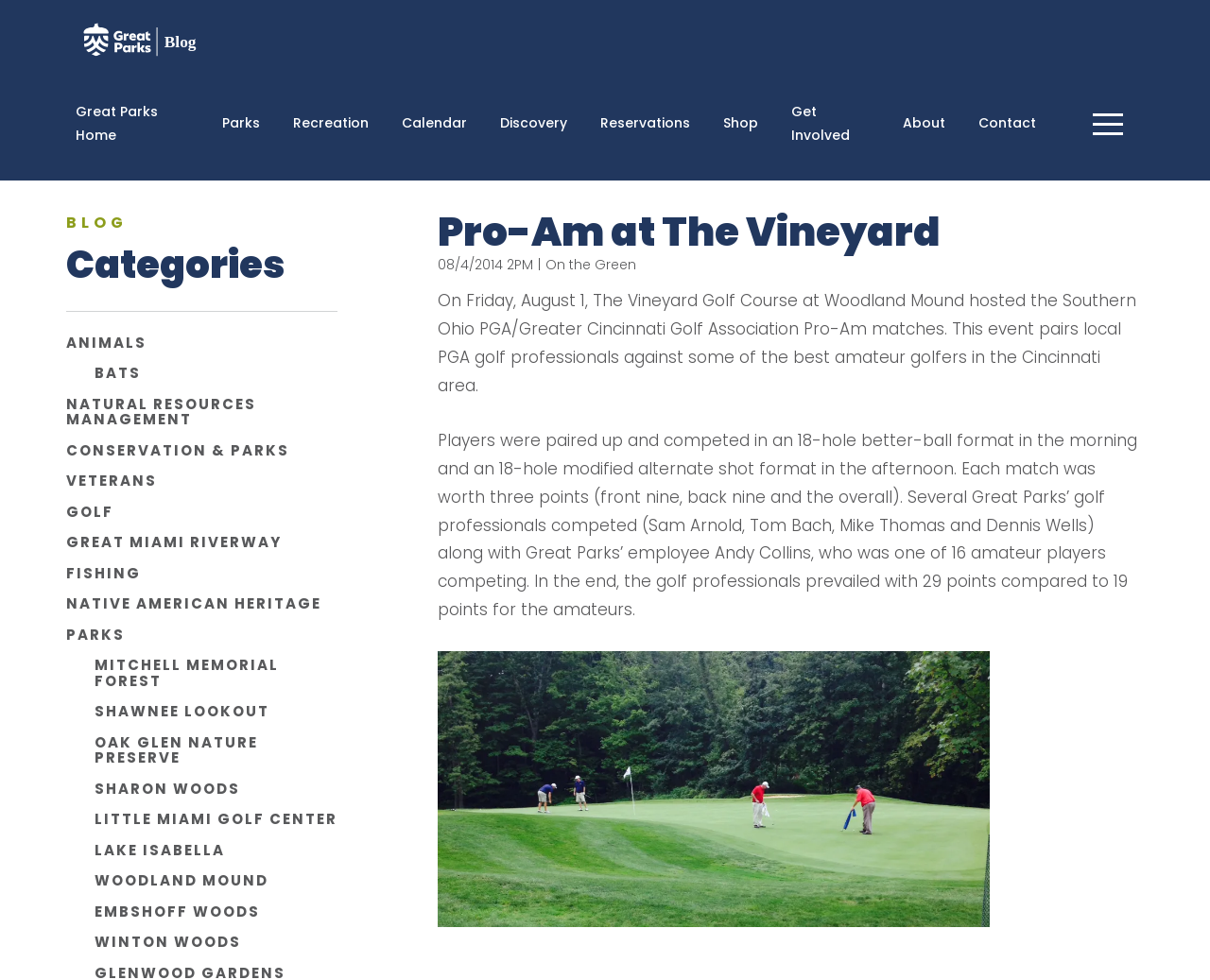Predict the bounding box coordinates of the area that should be clicked to accomplish the following instruction: "Go to the 'GOLF' category". The bounding box coordinates should consist of four float numbers between 0 and 1, i.e., [left, top, right, bottom].

[0.055, 0.515, 0.094, 0.531]